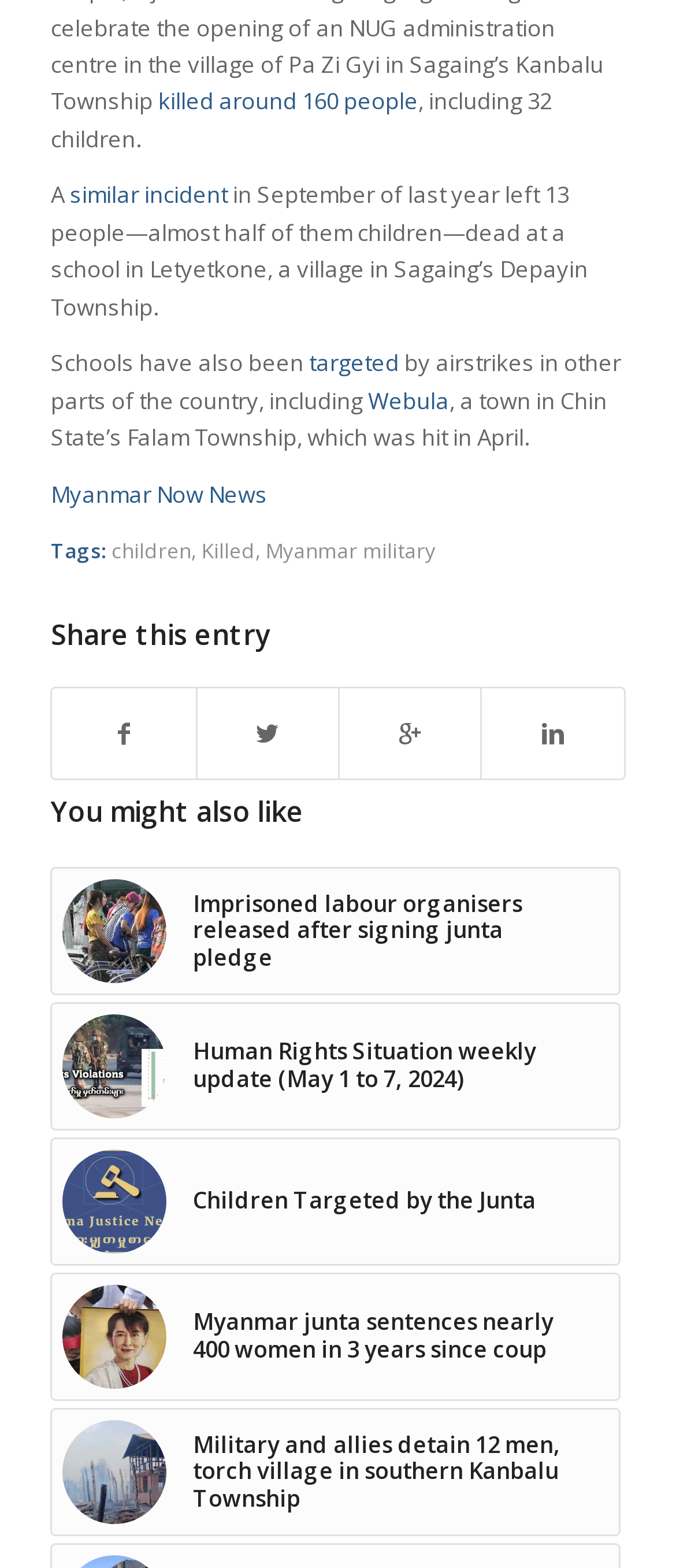Provide a short answer to the following question with just one word or phrase: What is the topic of the article?

Myanmar military